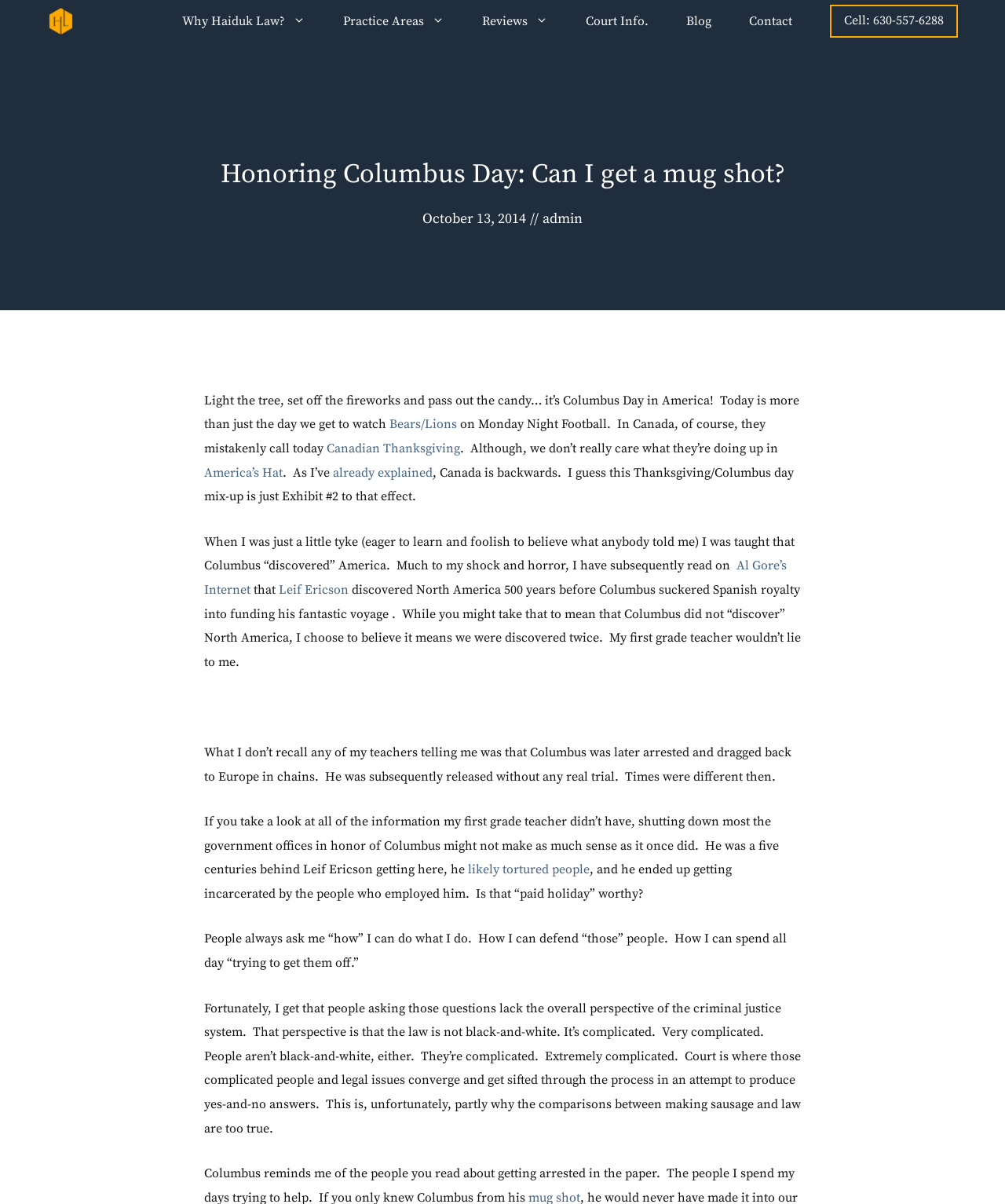Please mark the clickable region by giving the bounding box coordinates needed to complete this instruction: "Click the 'Contact' link".

[0.727, 0.0, 0.807, 0.035]